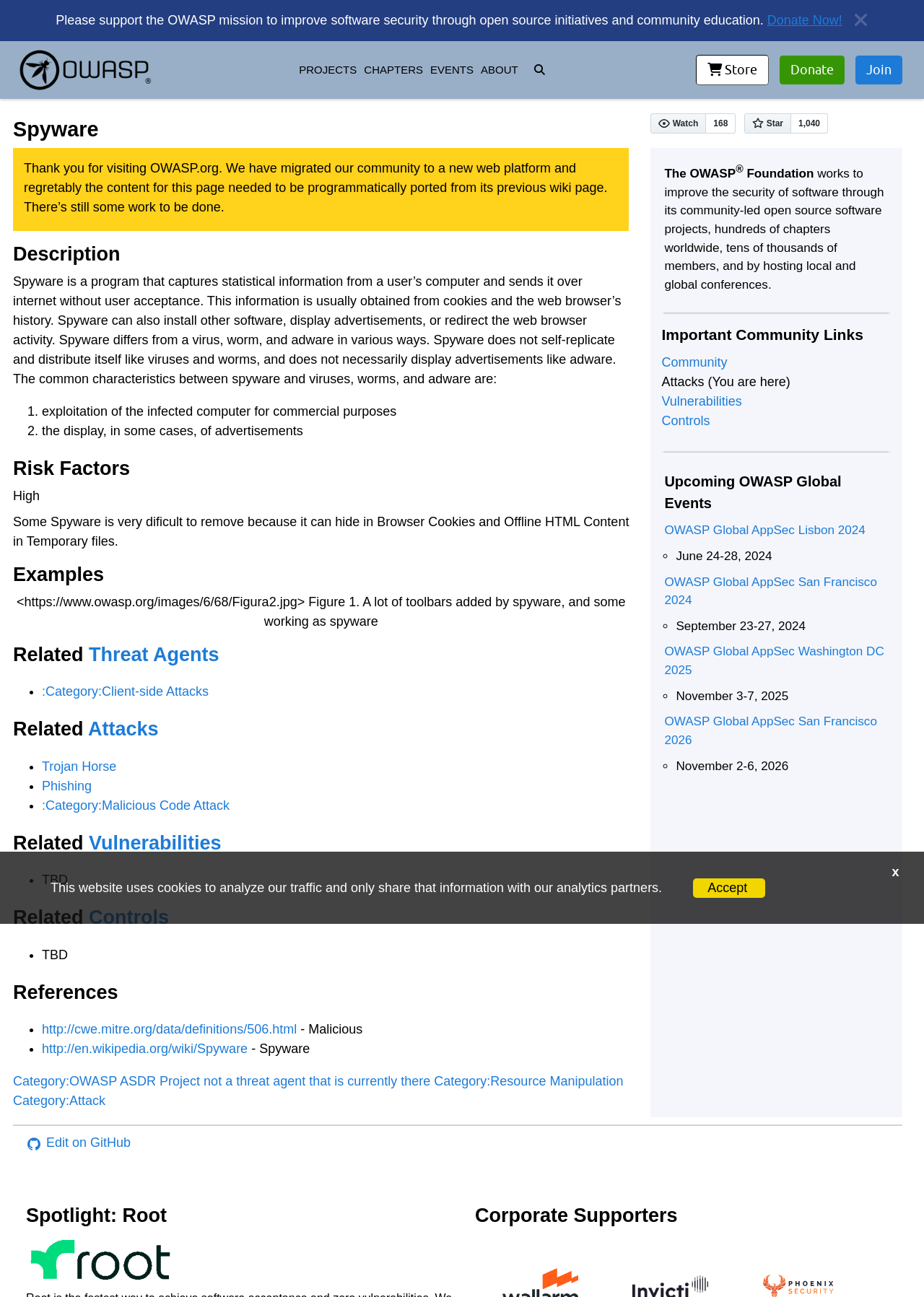Determine the bounding box coordinates of the UI element described by: "Category:Resource Manipulation".

[0.47, 0.828, 0.675, 0.839]